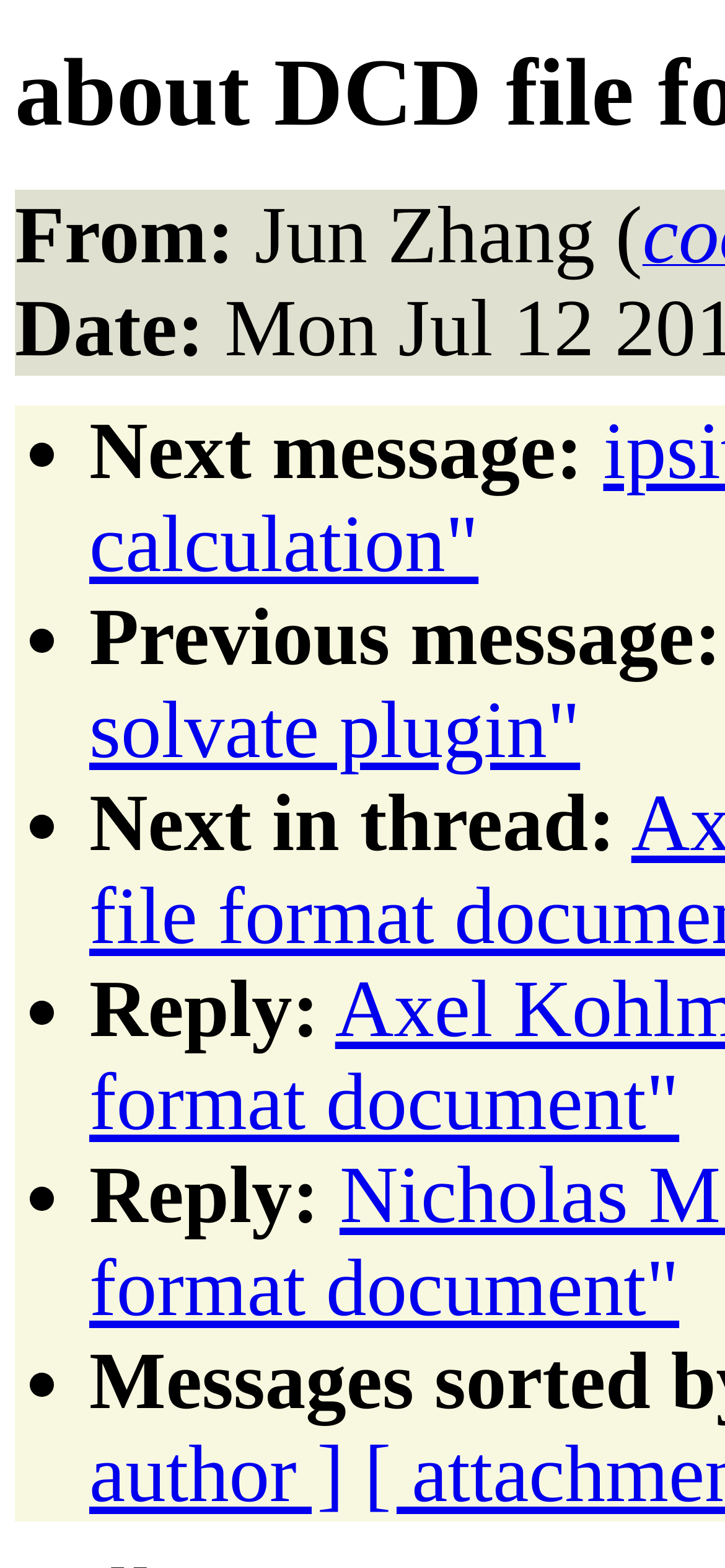Is there a 'Date:' label on the webpage?
Answer with a single word or phrase by referring to the visual content.

Yes